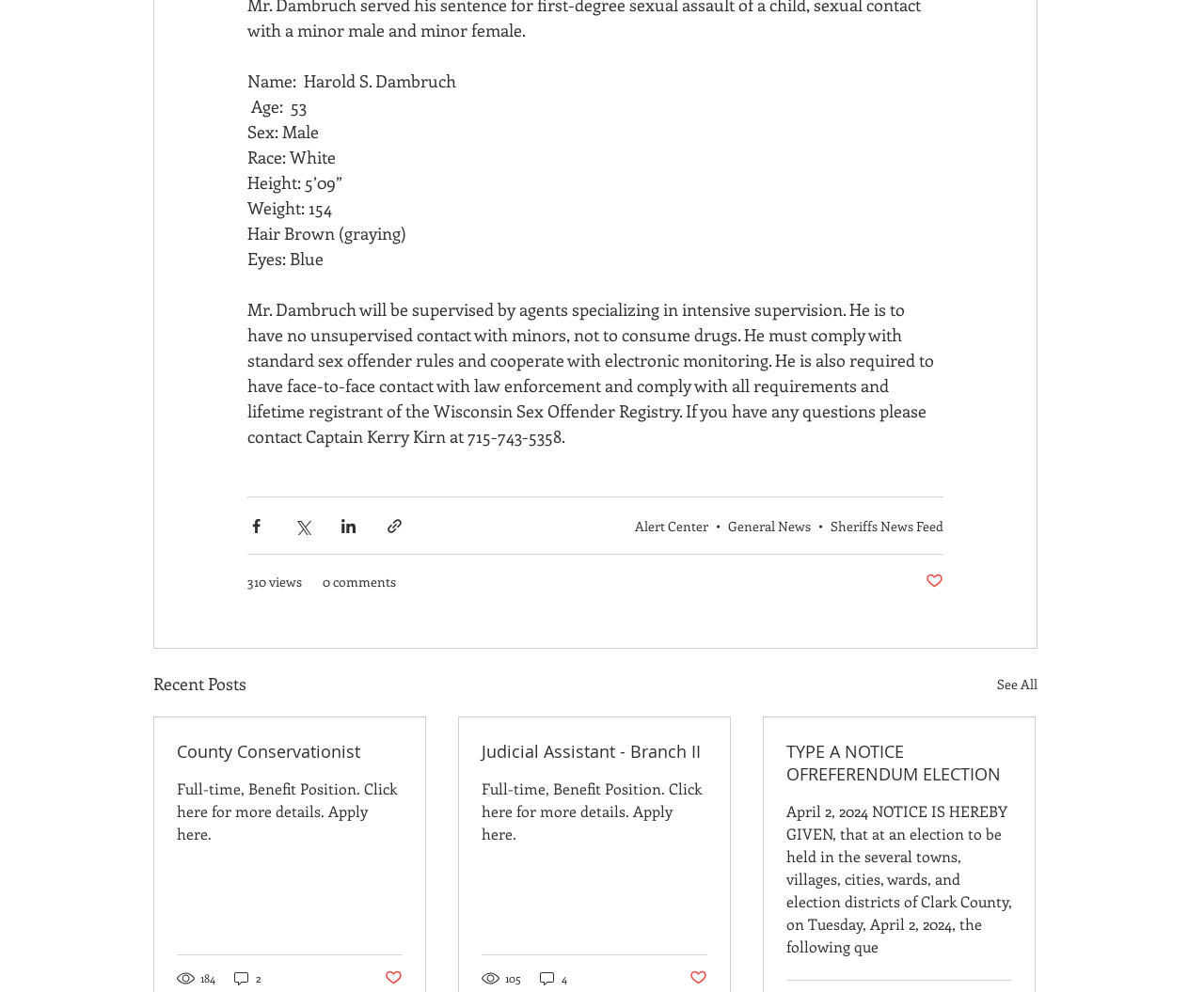From the webpage screenshot, predict the bounding box coordinates (top-left x, top-left y, bottom-right x, bottom-right y) for the UI element described here: Judicial Assistant - Branch II

[0.4, 0.746, 0.588, 0.769]